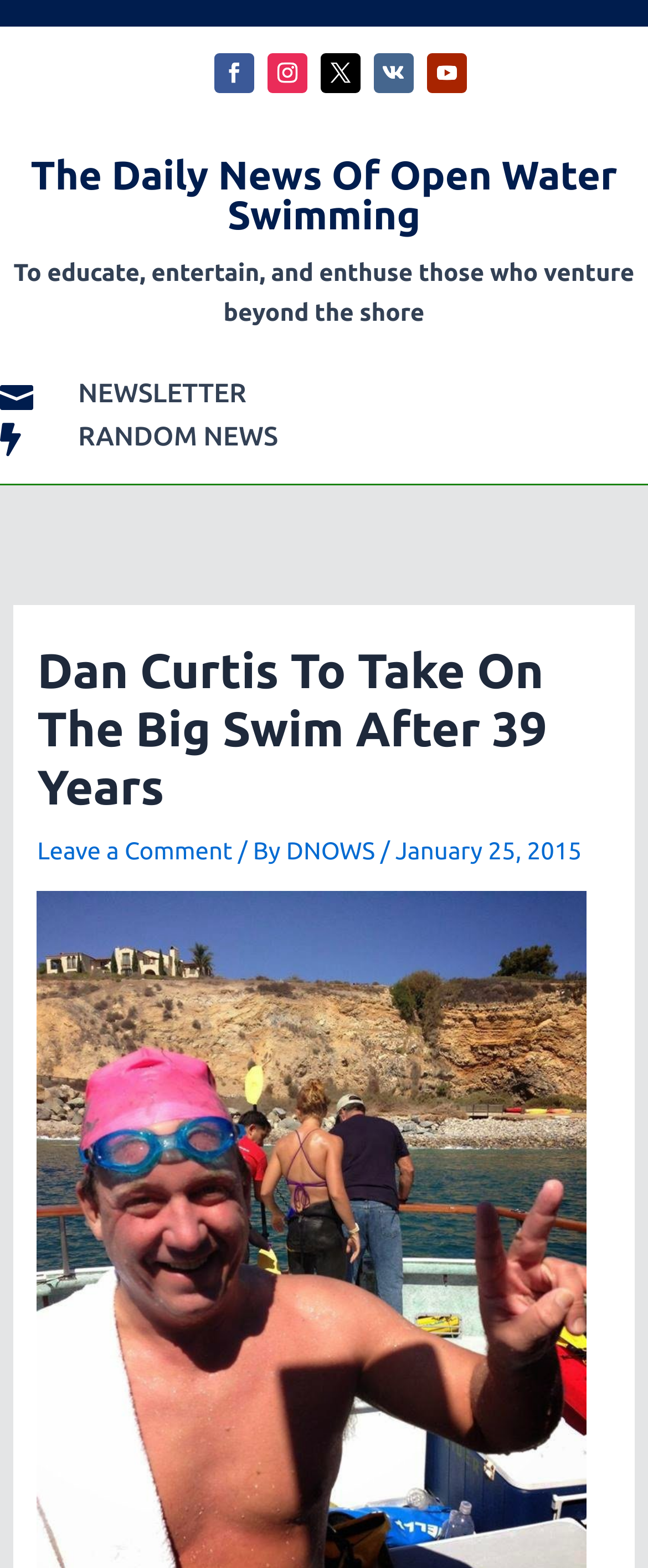Using the information in the image, could you please answer the following question in detail:
What is the name of the swimmer?

The name of the swimmer is mentioned in the heading 'Dan Curtis To Take On The Big Swim After 39 Years' which is located in the main content area of the webpage.